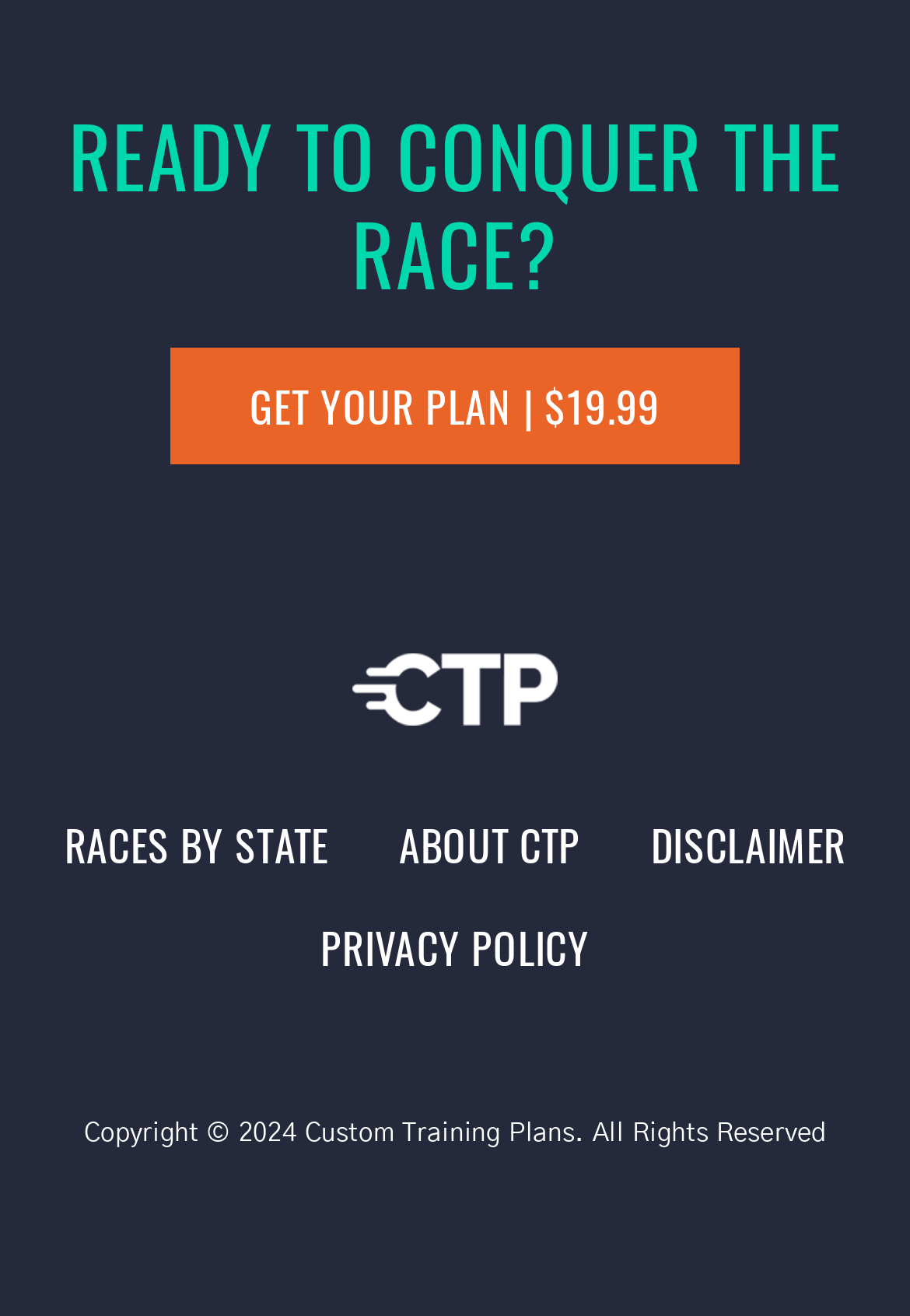Identify the bounding box coordinates for the UI element described as follows: Get Your Plan | $19.99. Use the format (top-left x, top-left y, bottom-right x, bottom-right y) and ensure all values are floating point numbers between 0 and 1.

[0.187, 0.264, 0.813, 0.353]